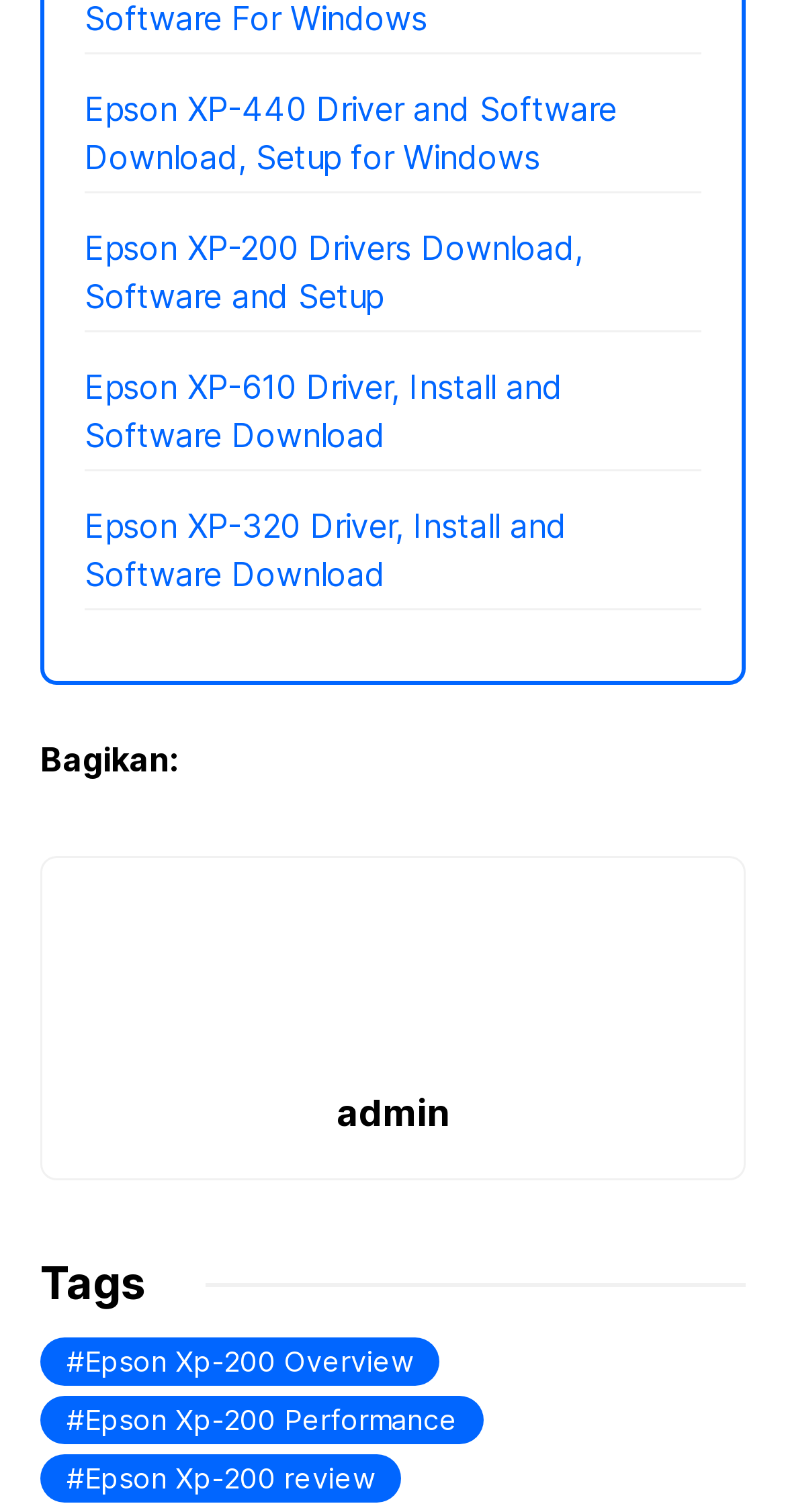Based on the element description admin, identify the bounding box of the UI element in the given webpage screenshot. The coordinates should be in the format (top-left x, top-left y, bottom-right x, bottom-right y) and must be between 0 and 1.

[0.428, 0.722, 0.572, 0.75]